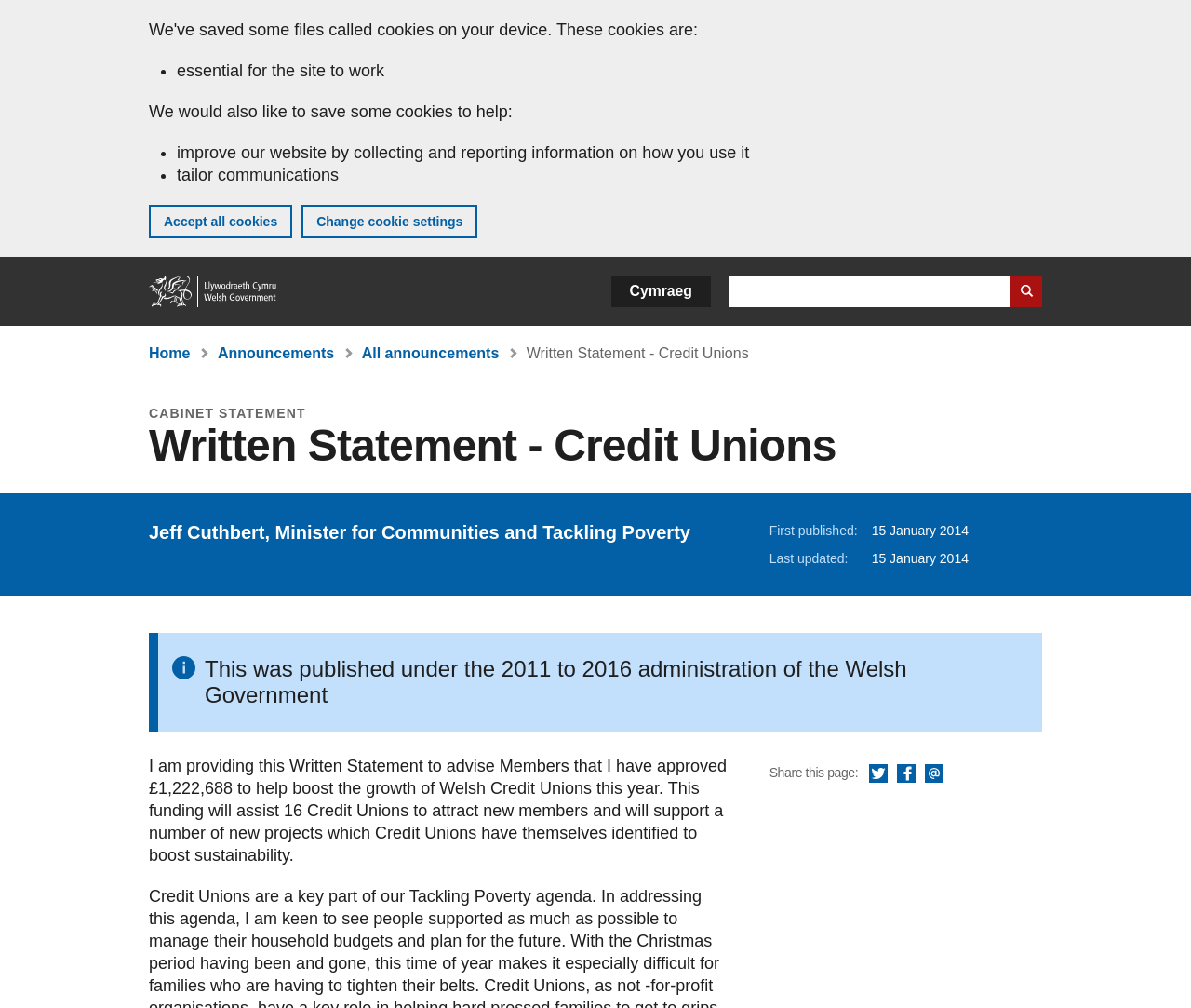Provide the bounding box coordinates of the UI element this sentence describes: "Written Statement - Credit Unions".

[0.442, 0.343, 0.629, 0.358]